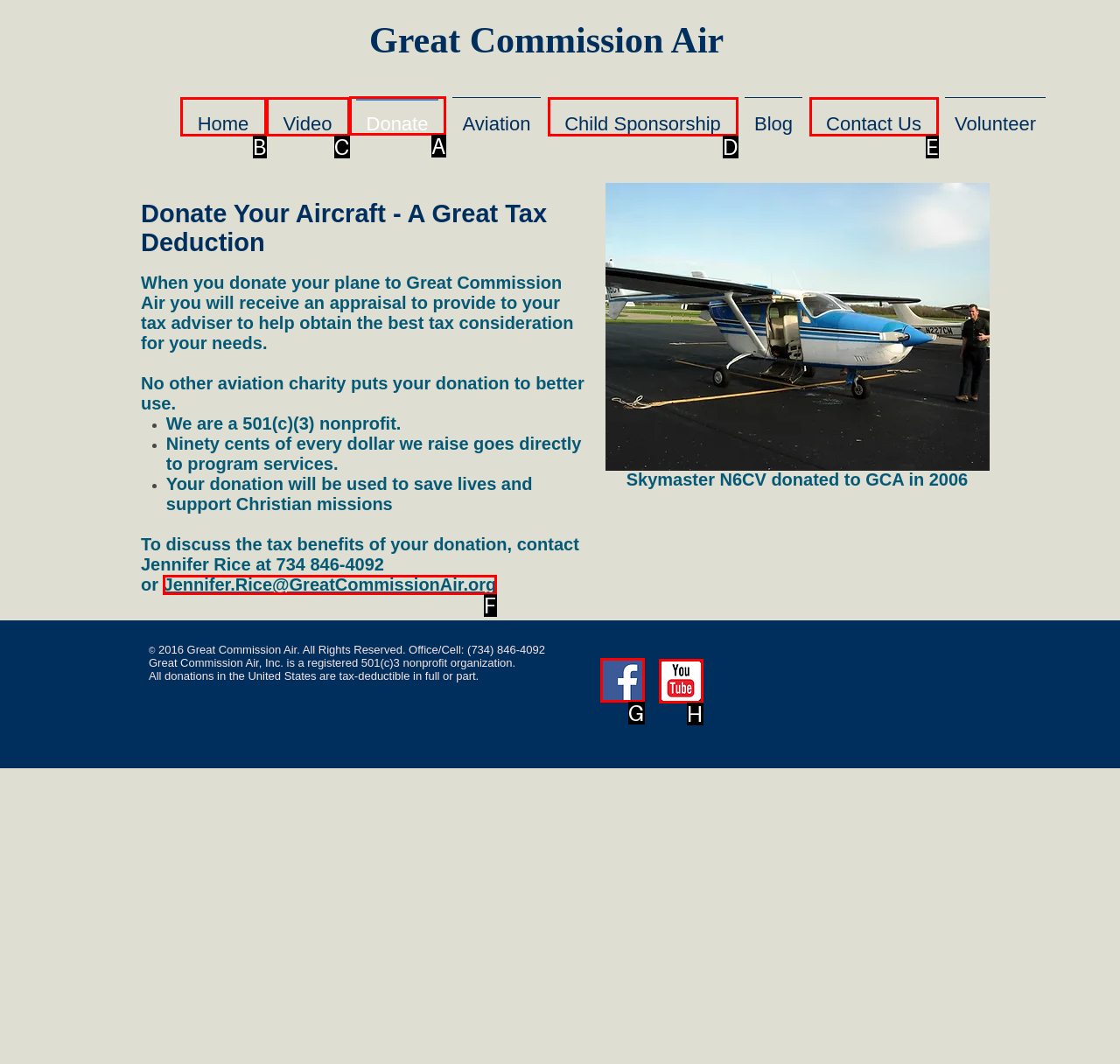Choose the correct UI element to click for this task: Click on the 'Author archive' link Answer using the letter from the given choices.

None